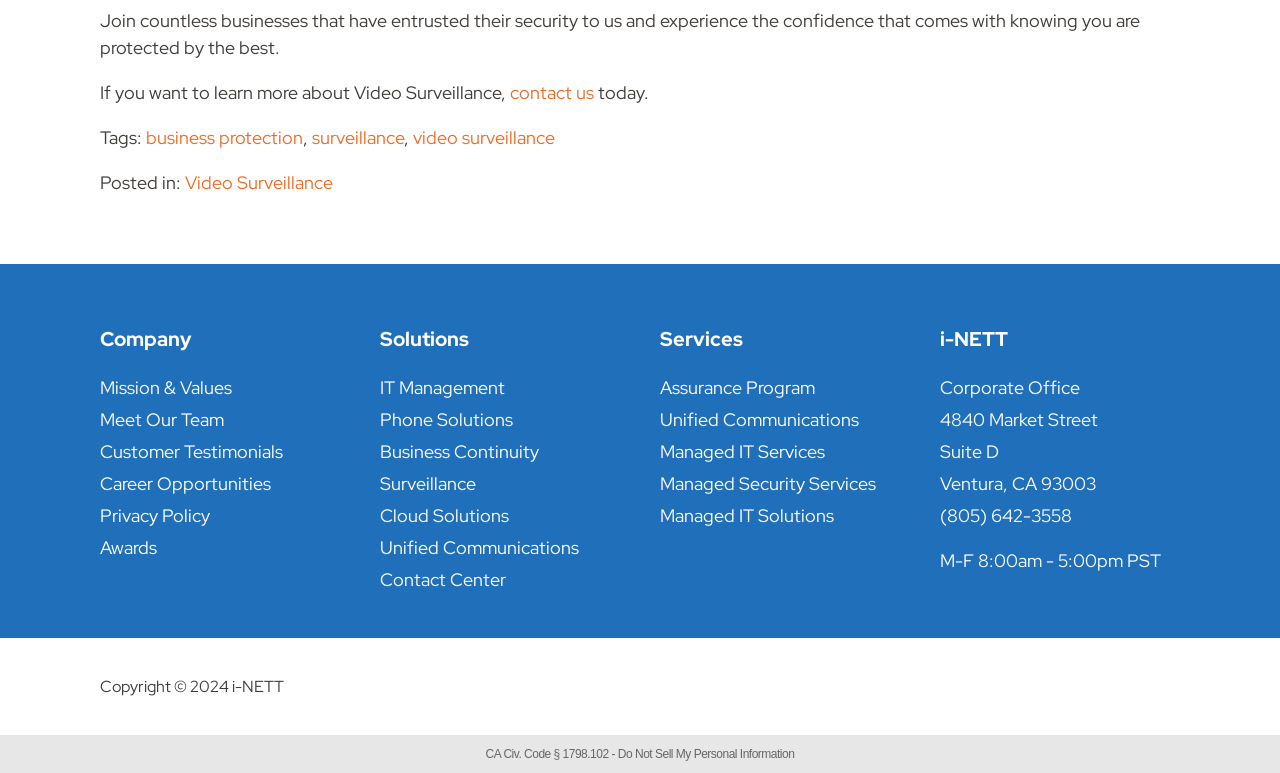Indicate the bounding box coordinates of the element that must be clicked to execute the instruction: "View company mission and values". The coordinates should be given as four float numbers between 0 and 1, i.e., [left, top, right, bottom].

[0.078, 0.487, 0.181, 0.516]